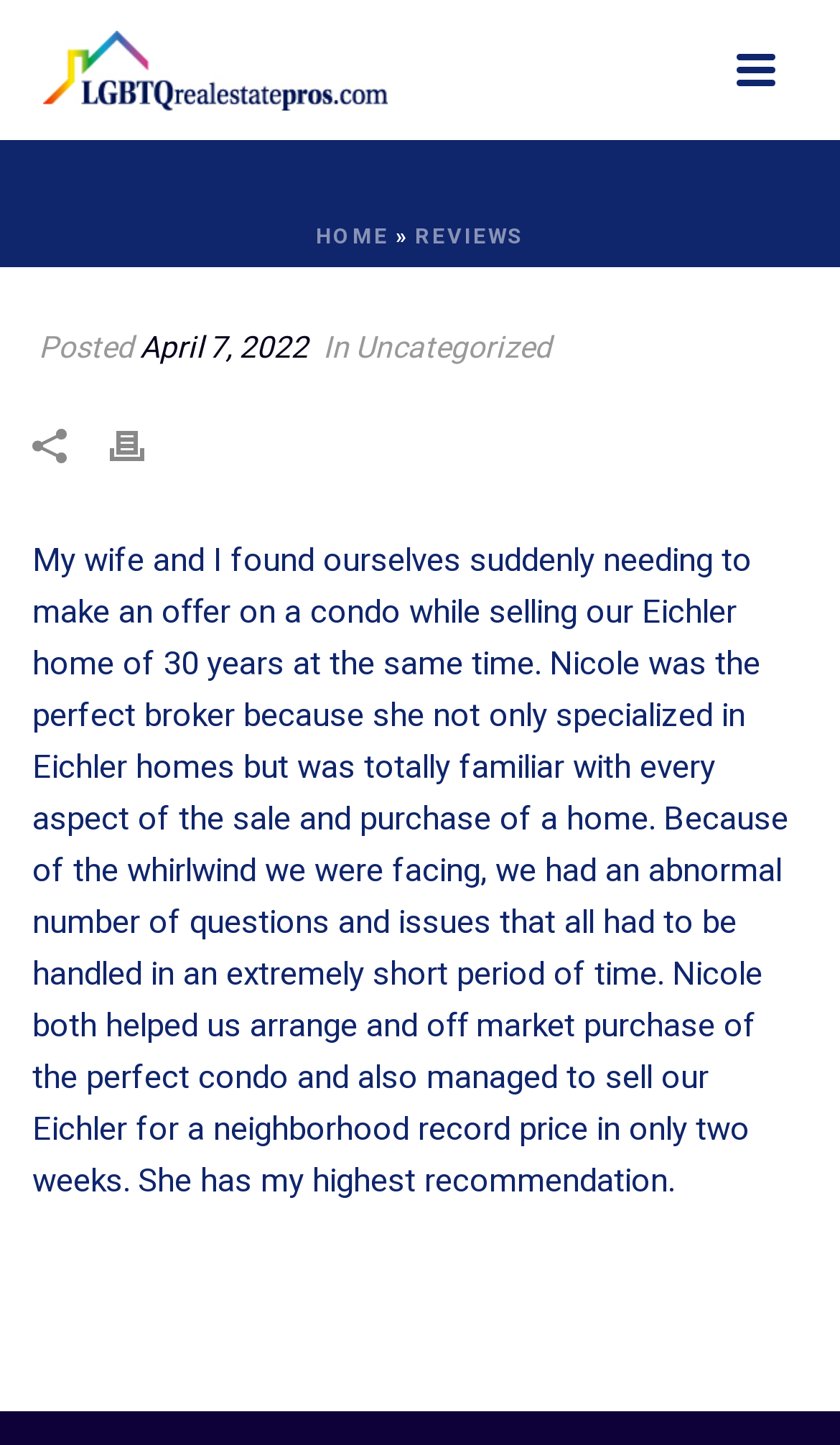Using the information shown in the image, answer the question with as much detail as possible: What is the profession of Nicole?

I inferred the profession of Nicole by reading the text in the article section, which describes her as 'the perfect broker' and mentions her role in selling the author's home and helping with the purchase of a condo.